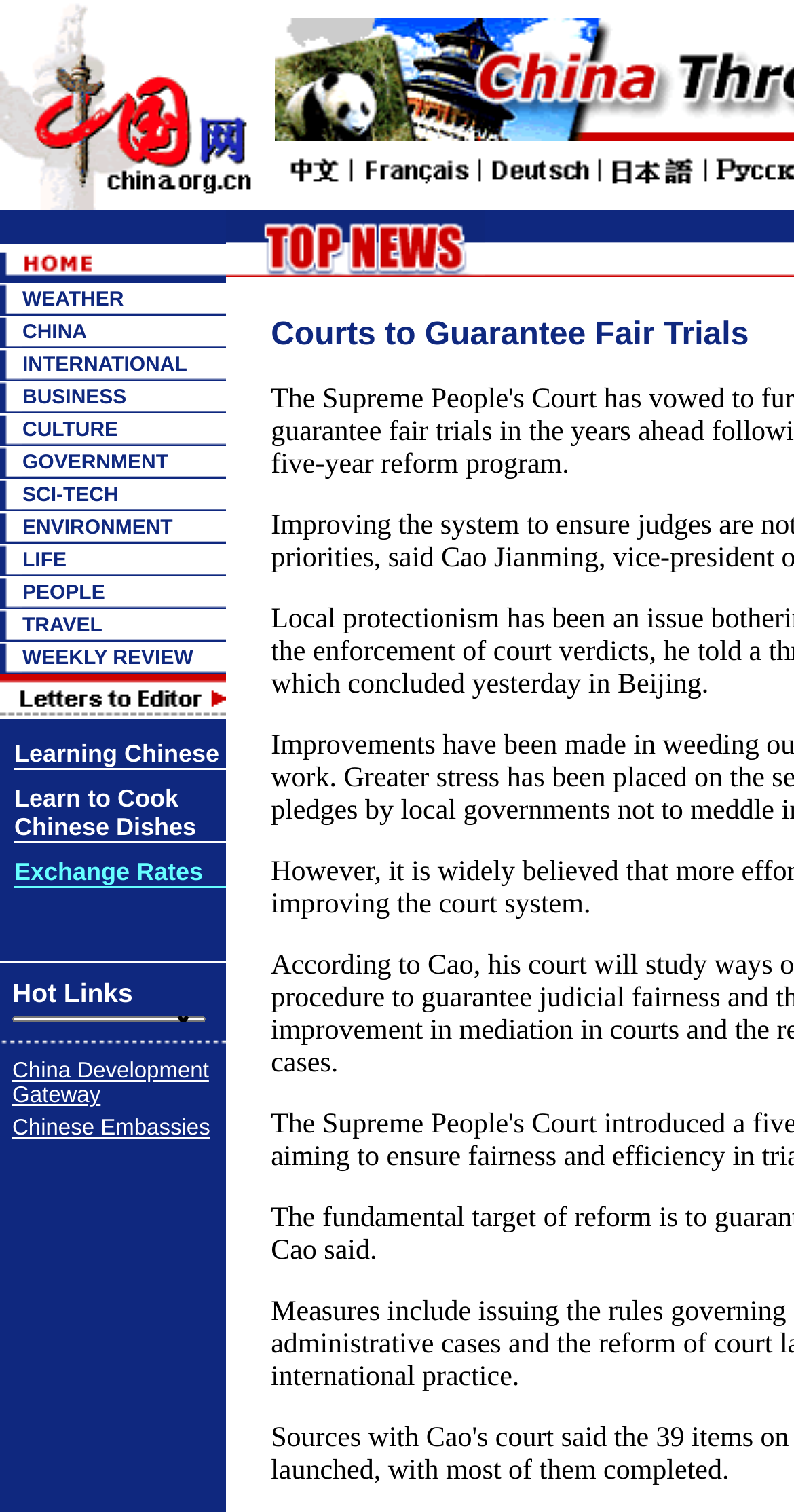Determine the bounding box coordinates of the element's region needed to click to follow the instruction: "Click the GOVERNMENT link". Provide these coordinates as four float numbers between 0 and 1, formatted as [left, top, right, bottom].

[0.028, 0.298, 0.212, 0.313]